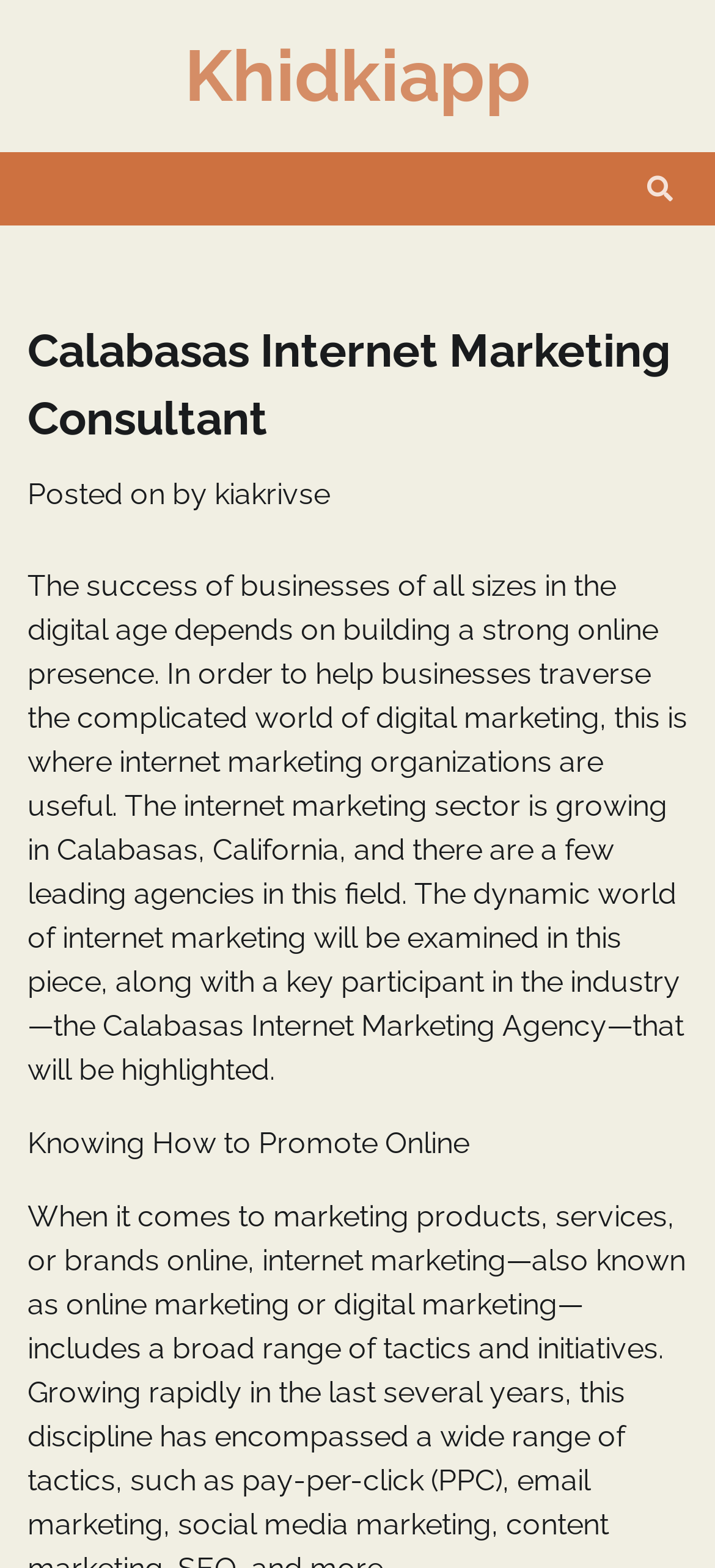Generate the text content of the main heading of the webpage.

Calabasas Internet Marketing Consultant